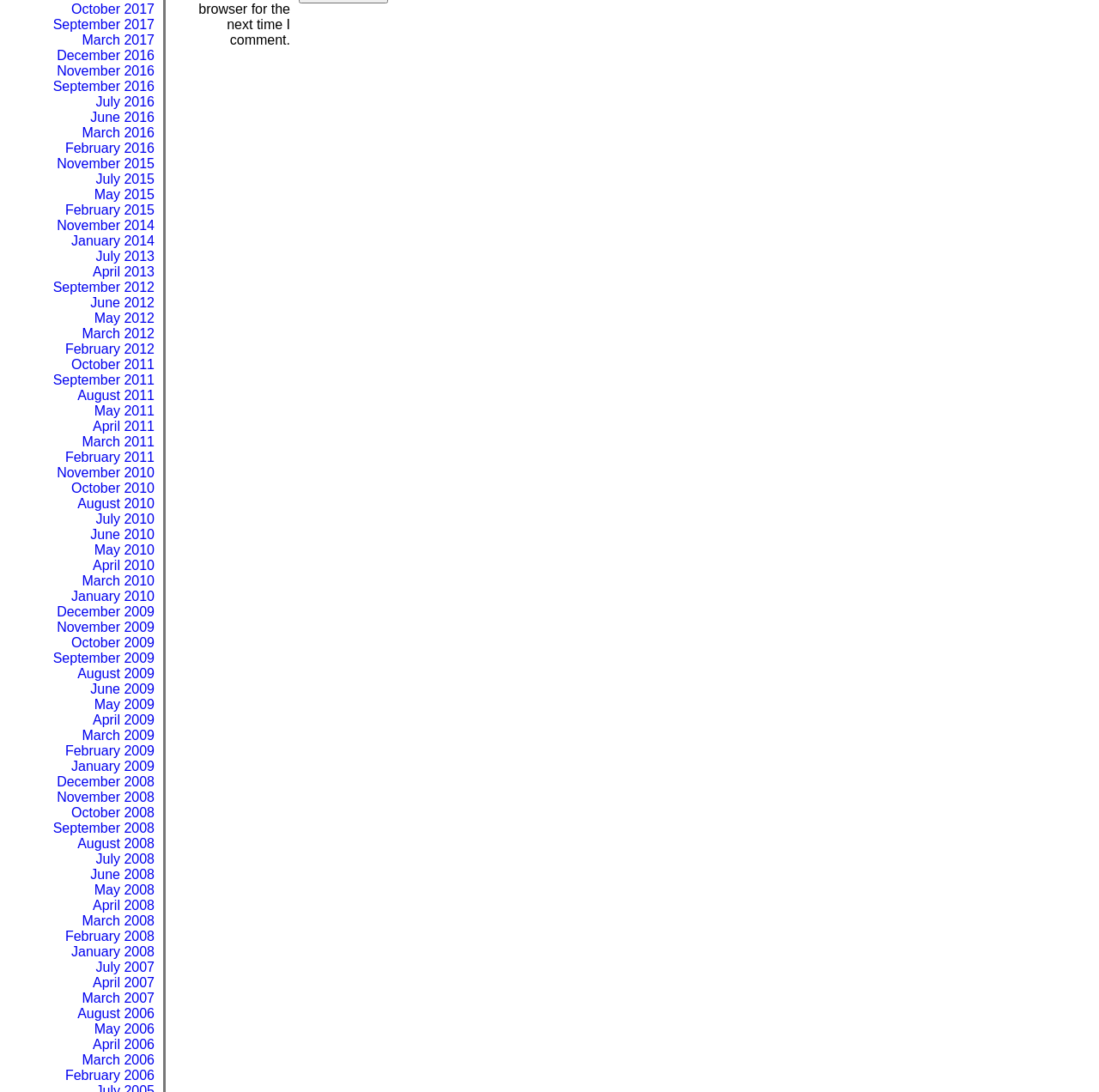Provide the bounding box coordinates in the format (top-left x, top-left y, bottom-right x, bottom-right y). All values are floating point numbers between 0 and 1. Determine the bounding box coordinate of the UI element described as: October 2008

[0.065, 0.737, 0.141, 0.75]